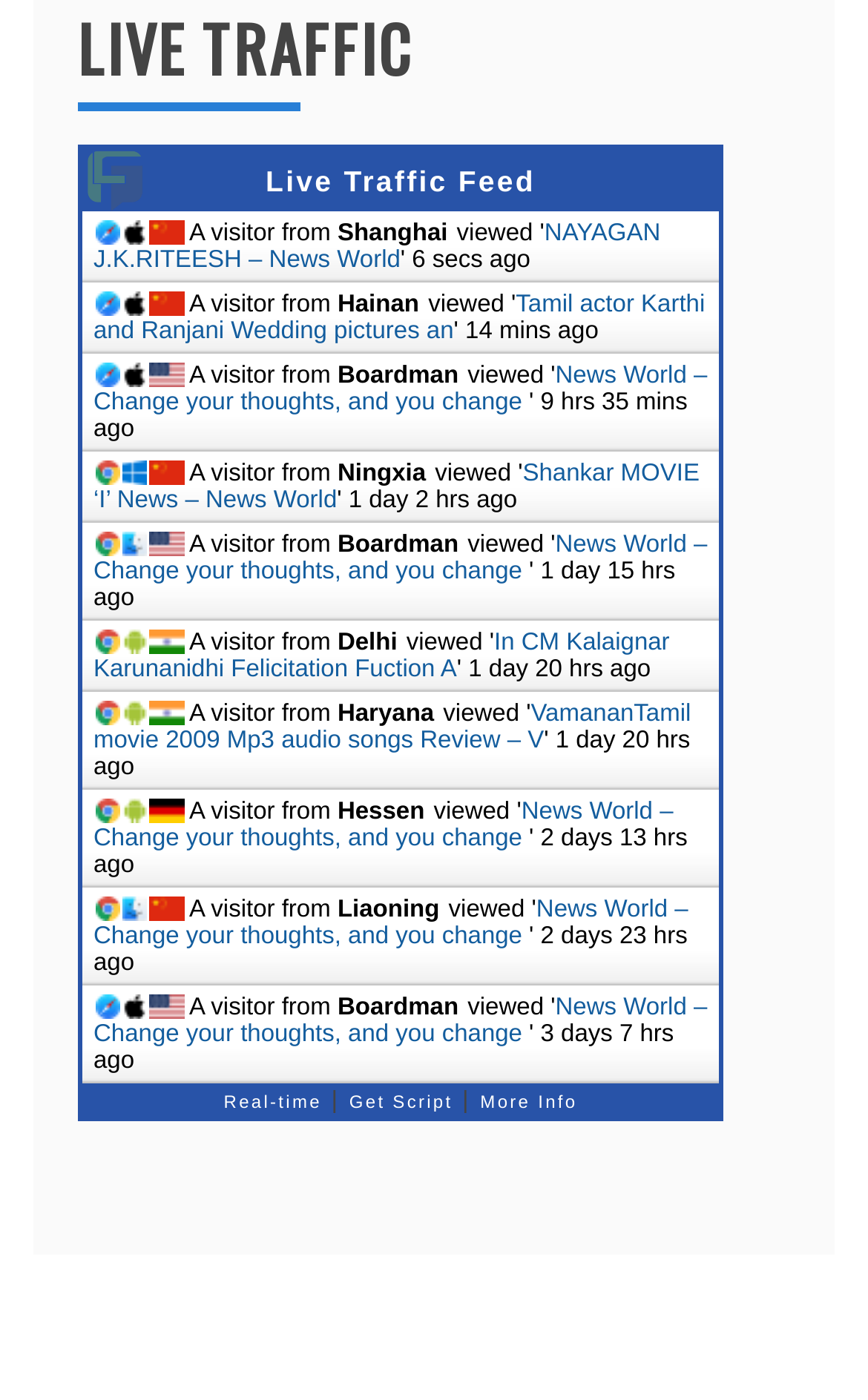Respond concisely with one word or phrase to the following query:
What is the country of the ninth visitor?

Germany